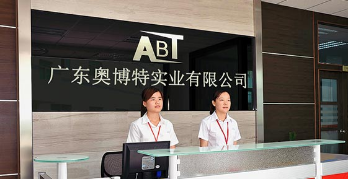What is displayed prominently on the backdrop?
Give a single word or phrase as your answer by examining the image.

Company's logo and full name